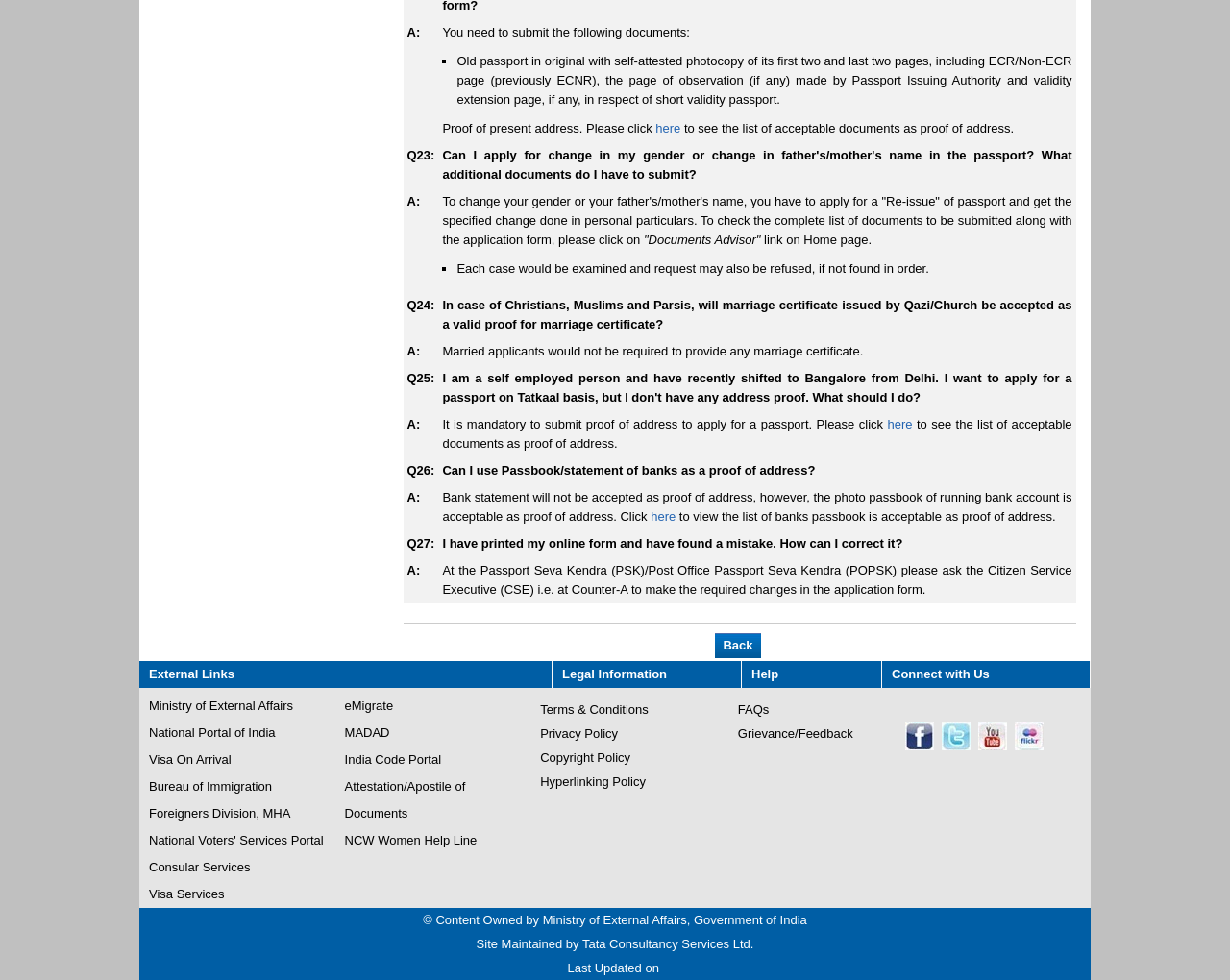Locate the bounding box coordinates of the area to click to fulfill this instruction: "Click on the 'here' link to see the list of acceptable documents as proof of address". The bounding box should be presented as four float numbers between 0 and 1, in the order [left, top, right, bottom].

[0.721, 0.425, 0.742, 0.44]